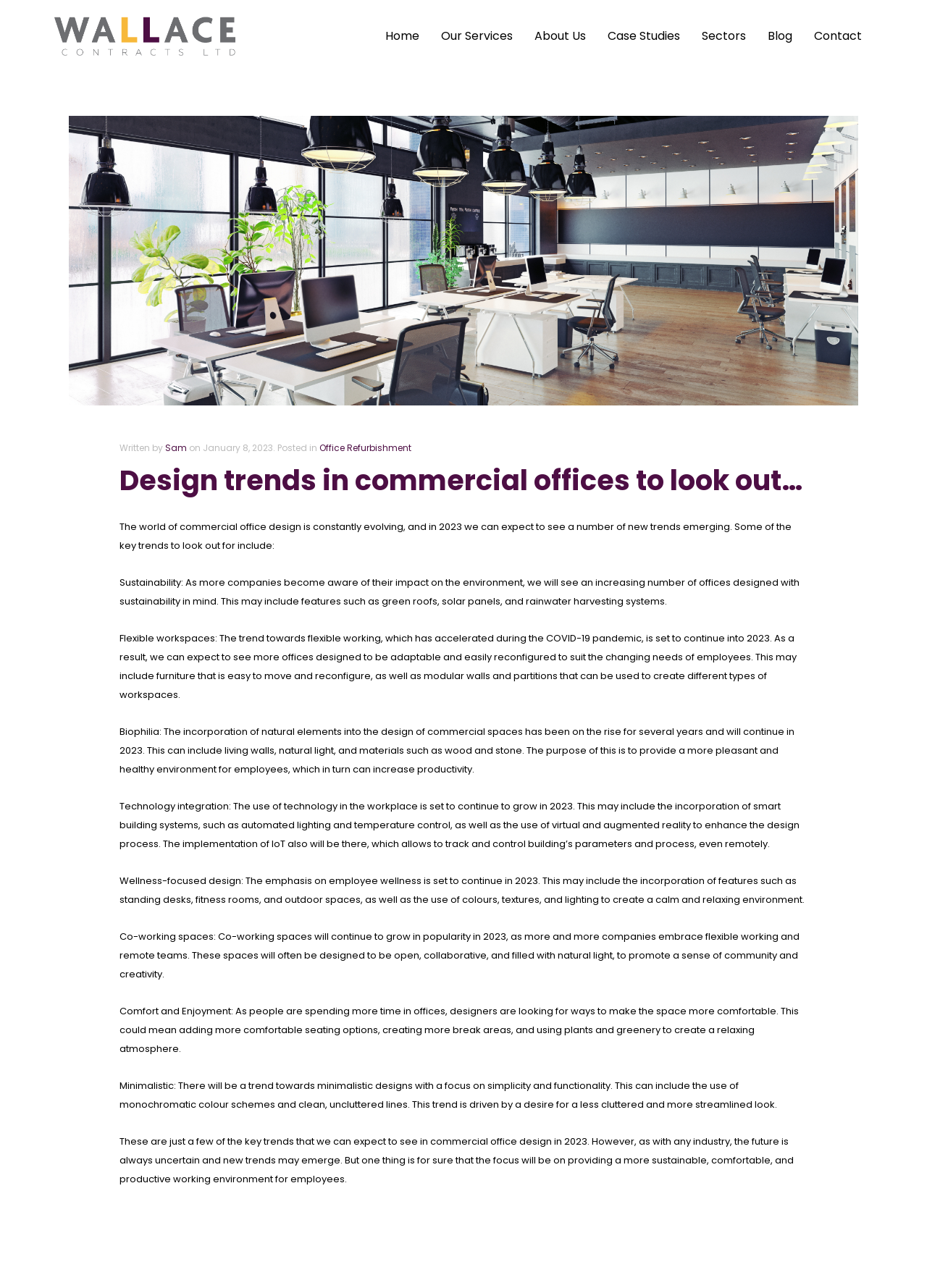What is the expected impact of flexible workspaces on employees?
Answer the question with a detailed explanation, including all necessary information.

The article suggests that flexible workspaces, which are designed to be adaptable and easily reconfigured, can increase productivity by providing employees with a more comfortable and efficient work environment.